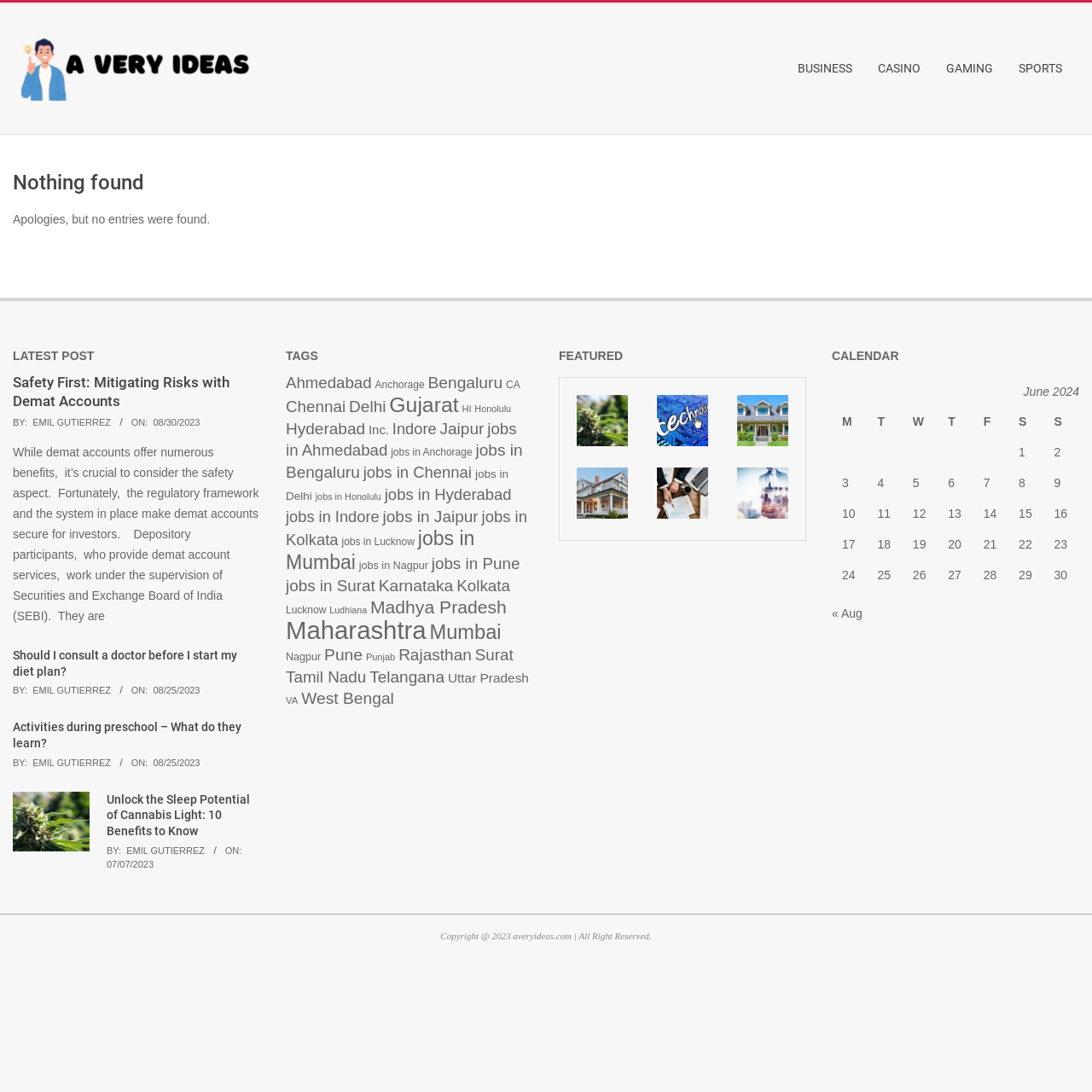Kindly determine the bounding box coordinates for the area that needs to be clicked to execute this instruction: "Click on BUSINESS".

[0.723, 0.045, 0.796, 0.083]